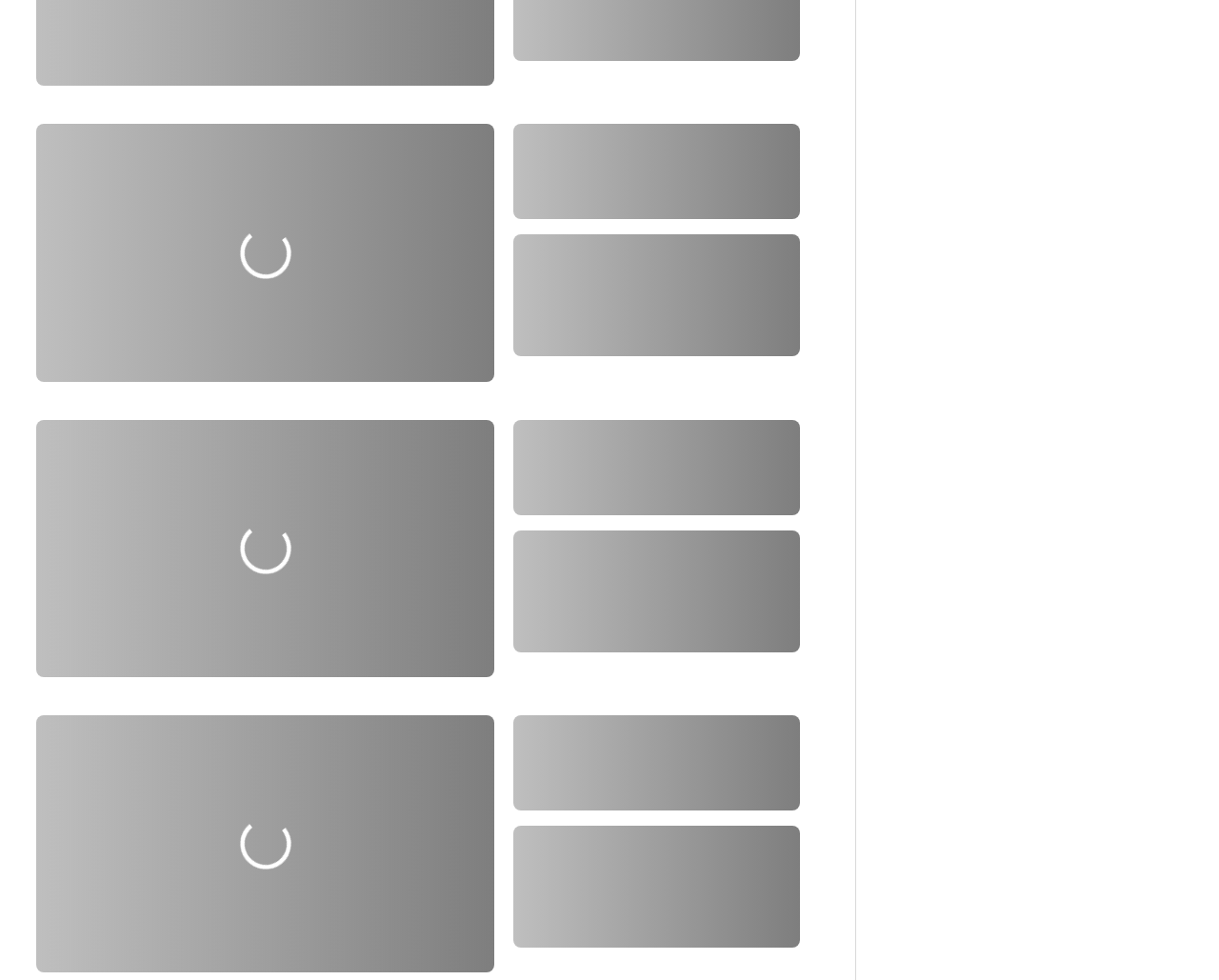What is the text above the social media links?
Based on the screenshot, provide a one-word or short-phrase response.

FIND US ON